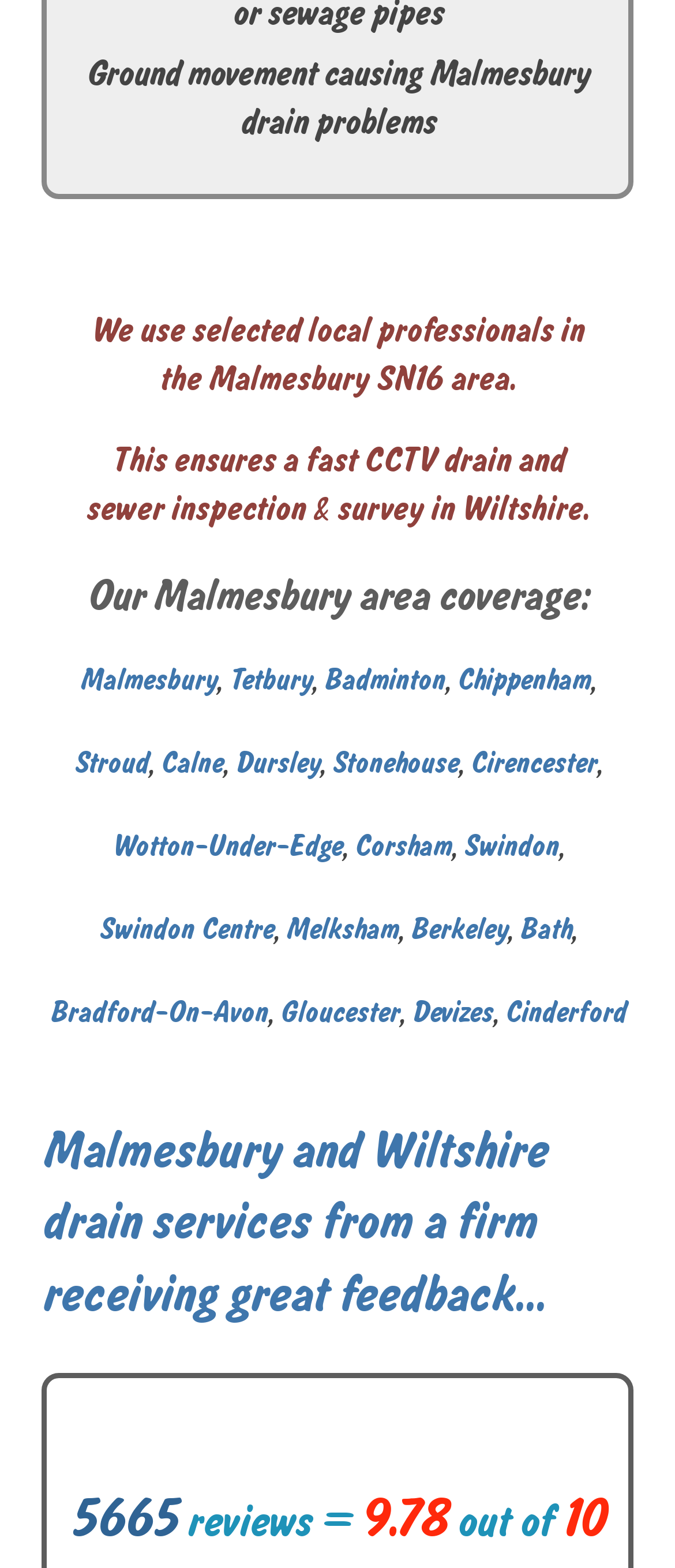Please reply to the following question with a single word or a short phrase:
What is the location of the company?

Wiltshire